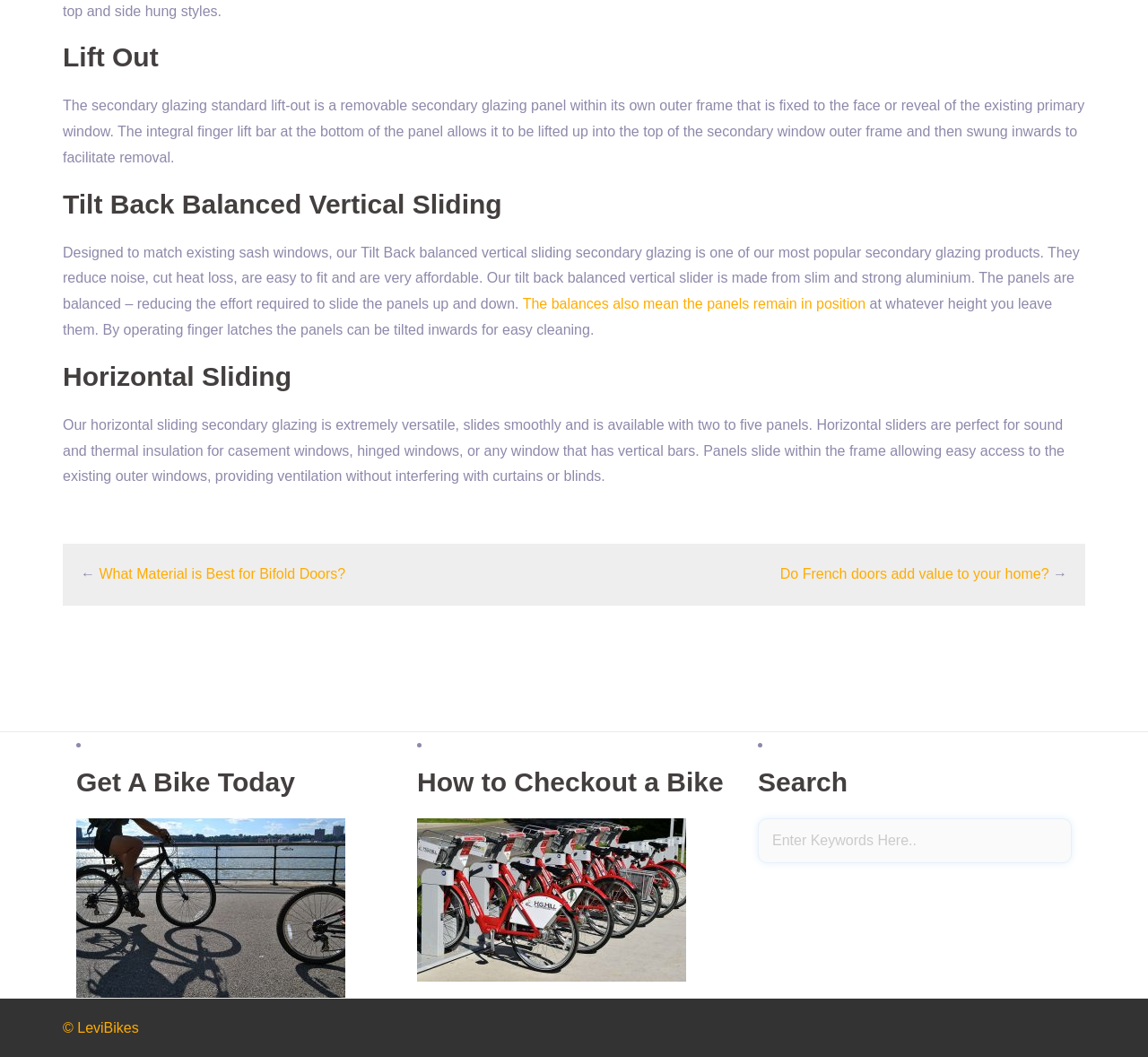How many panels are available in the horizontal sliding secondary glazing?
Make sure to answer the question with a detailed and comprehensive explanation.

The horizontal sliding secondary glazing is available with two to five panels, as described in the StaticText element with ID 198.